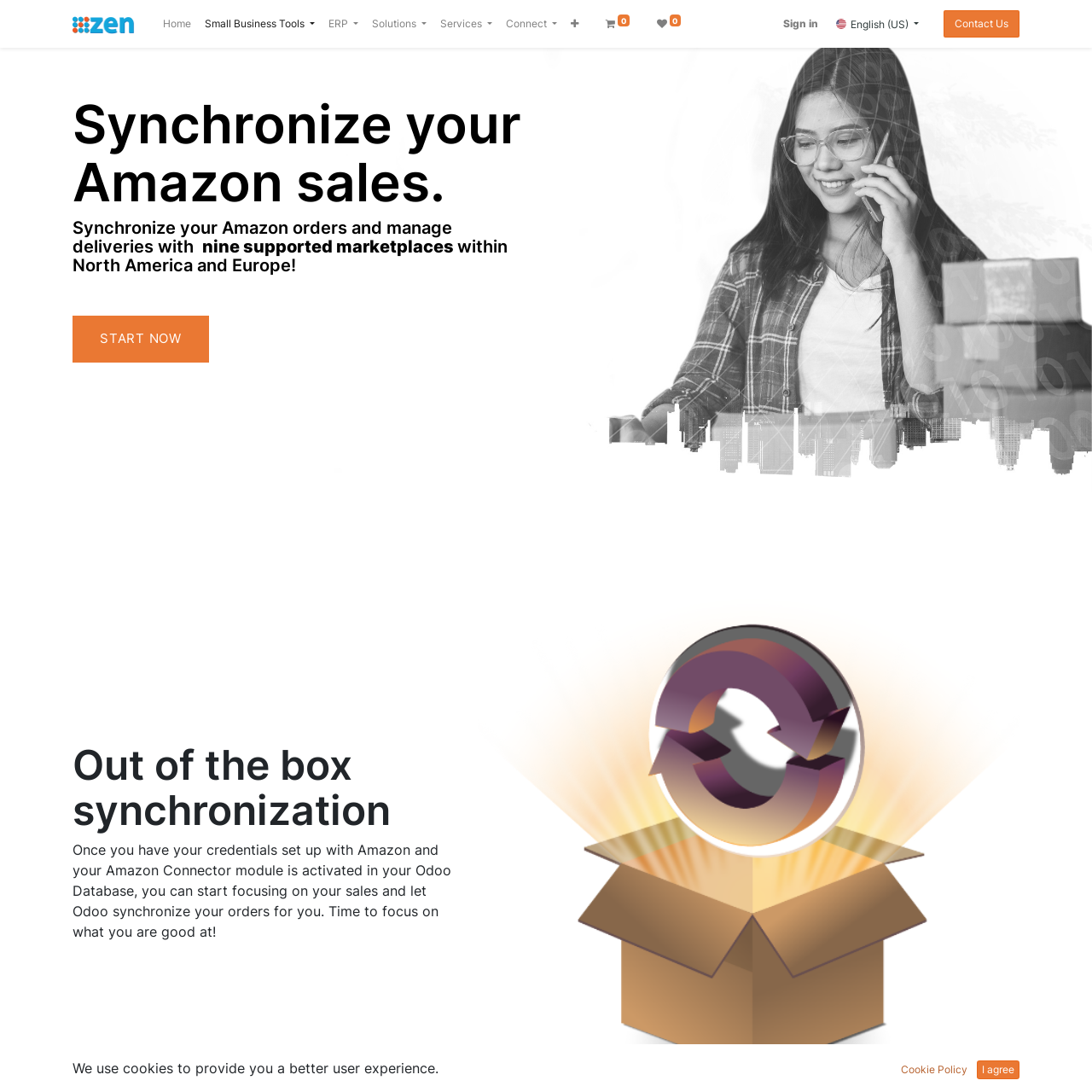Identify the bounding box coordinates of the clickable region necessary to fulfill the following instruction: "Click the logo of Zen Software Solutions". The bounding box coordinates should be four float numbers between 0 and 1, i.e., [left, top, right, bottom].

[0.066, 0.006, 0.124, 0.038]